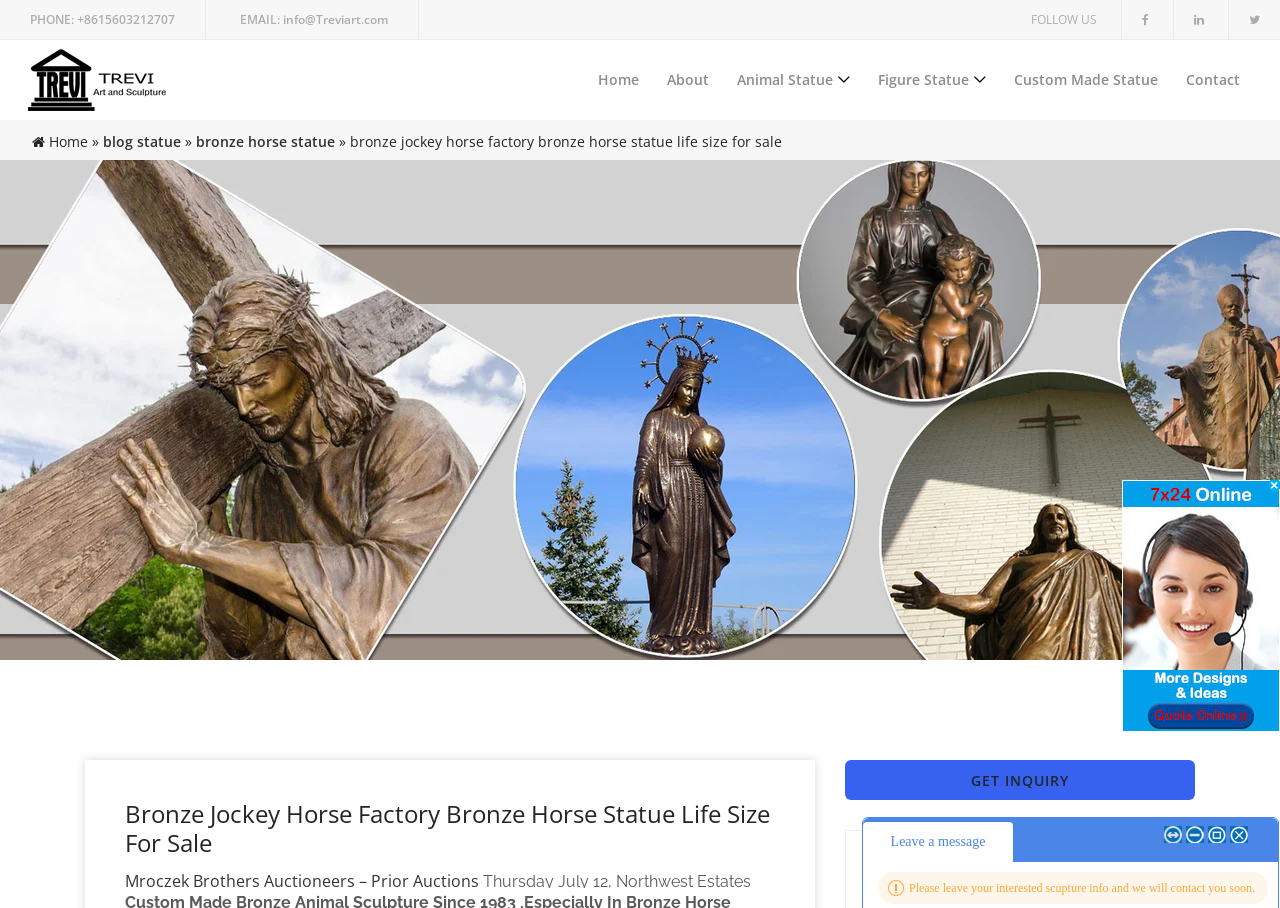Determine the bounding box coordinates for the UI element described. Format the coordinates as (top-left x, top-left y, bottom-right x, bottom-right y) and ensure all values are between 0 and 1. Element description: Get In Touch

None